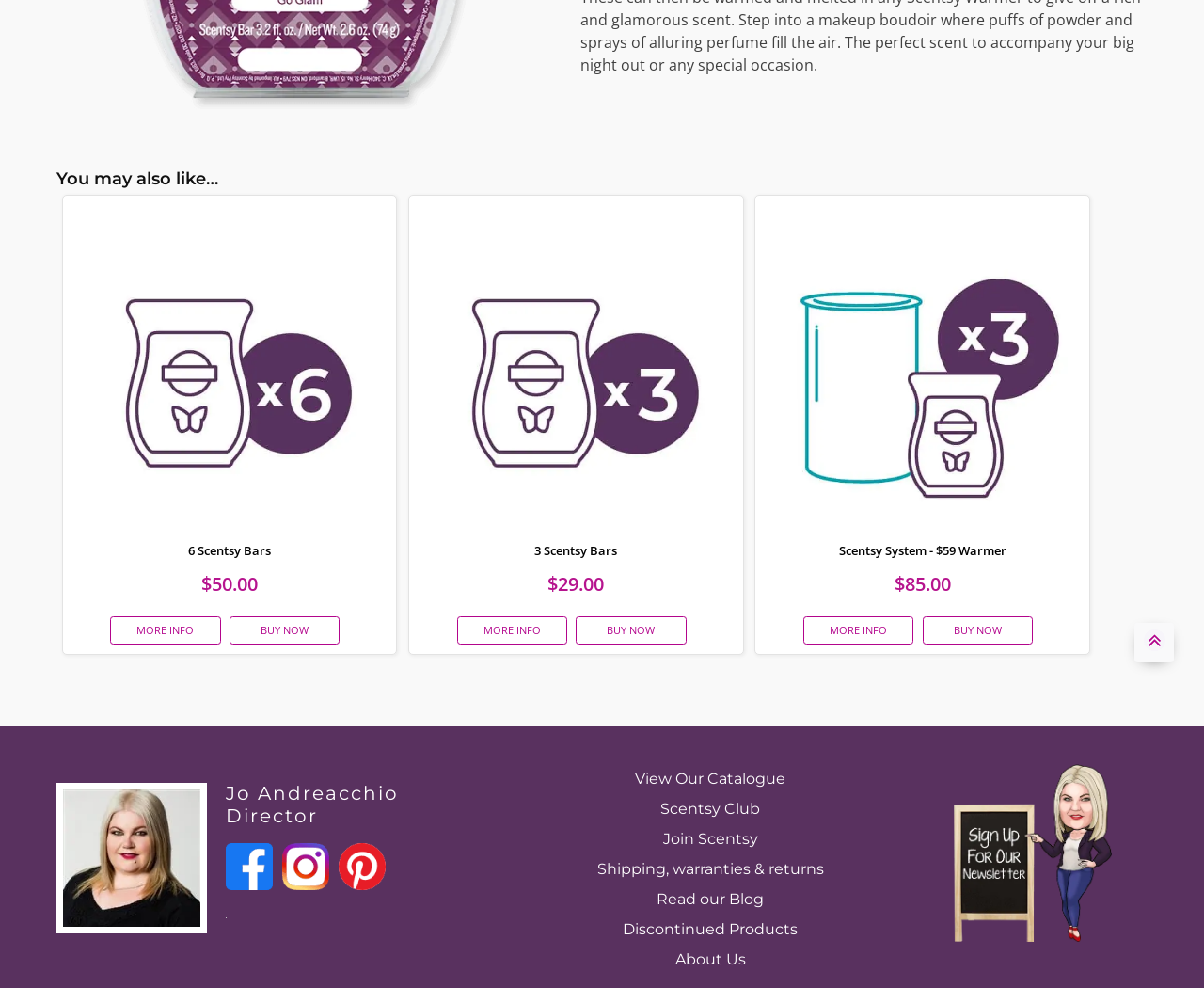Provide the bounding box for the UI element matching this description: "alt="Newsletter Signup"".

[0.75, 0.773, 0.953, 0.953]